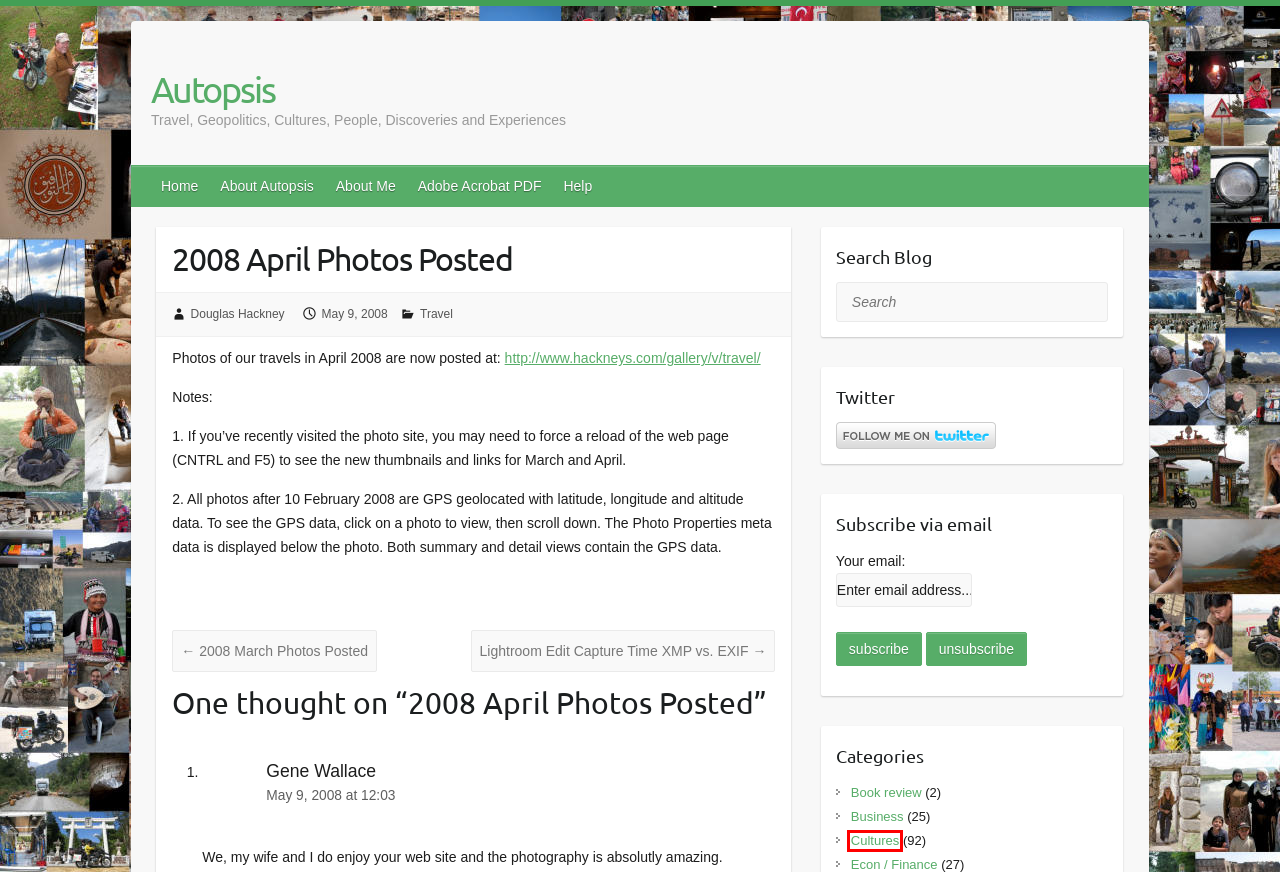You have a screenshot of a webpage with a red bounding box around an element. Choose the best matching webpage description that would appear after clicking the highlighted element. Here are the candidates:
A. Autopsis – Travel, Geopolitics, Cultures, People, Discoveries and Experiences
B. Travel – Autopsis
C. Help – Autopsis
D. Cultures – Autopsis
E. About Autopsis – Autopsis
F. Business – Autopsis
G. 2008 March Photos Posted – Autopsis
H. Book review – Autopsis

D